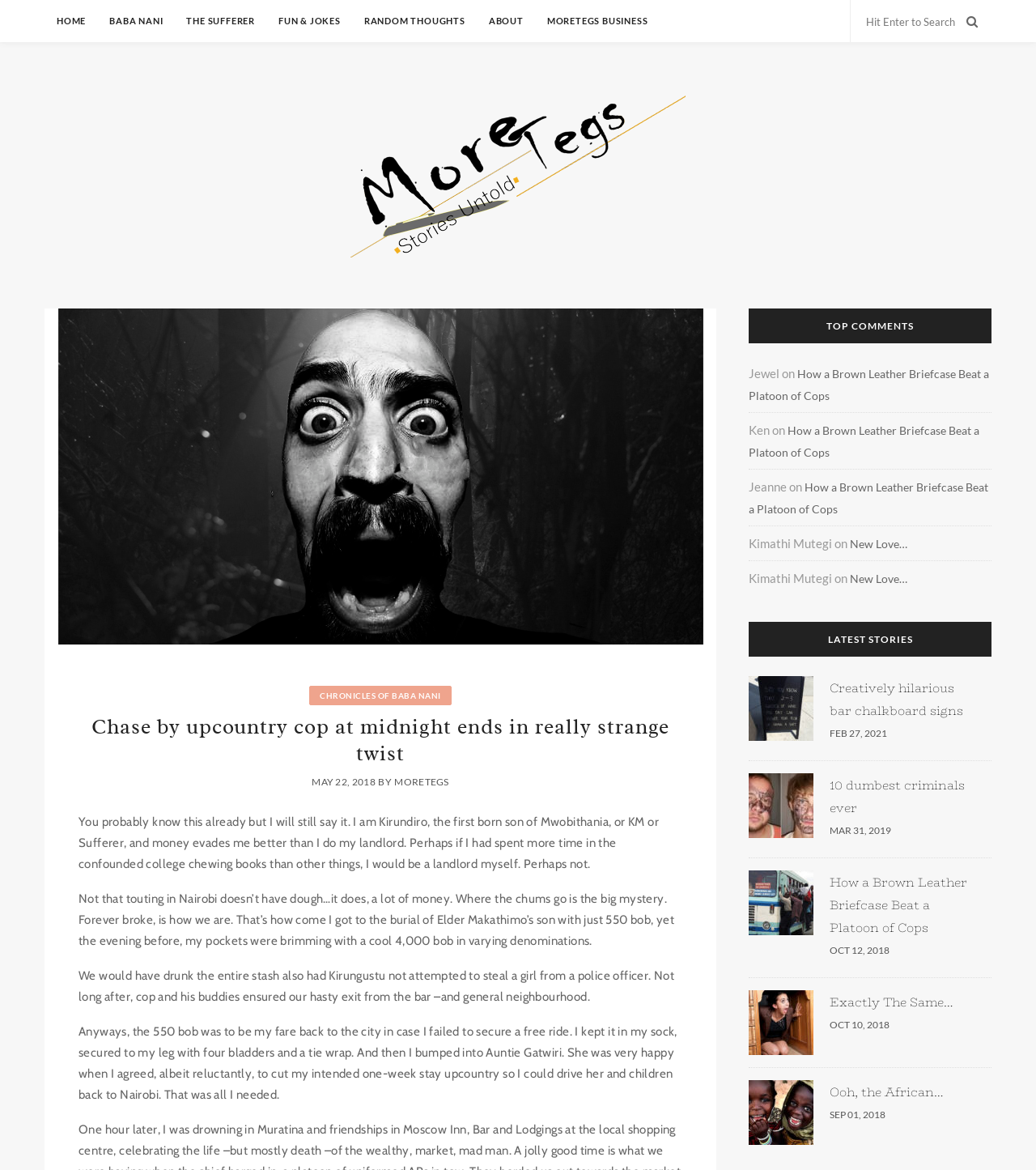Determine the bounding box coordinates of the clickable area required to perform the following instruction: "Click on the 'HOME' link". The coordinates should be represented as four float numbers between 0 and 1: [left, top, right, bottom].

[0.055, 0.011, 0.083, 0.025]